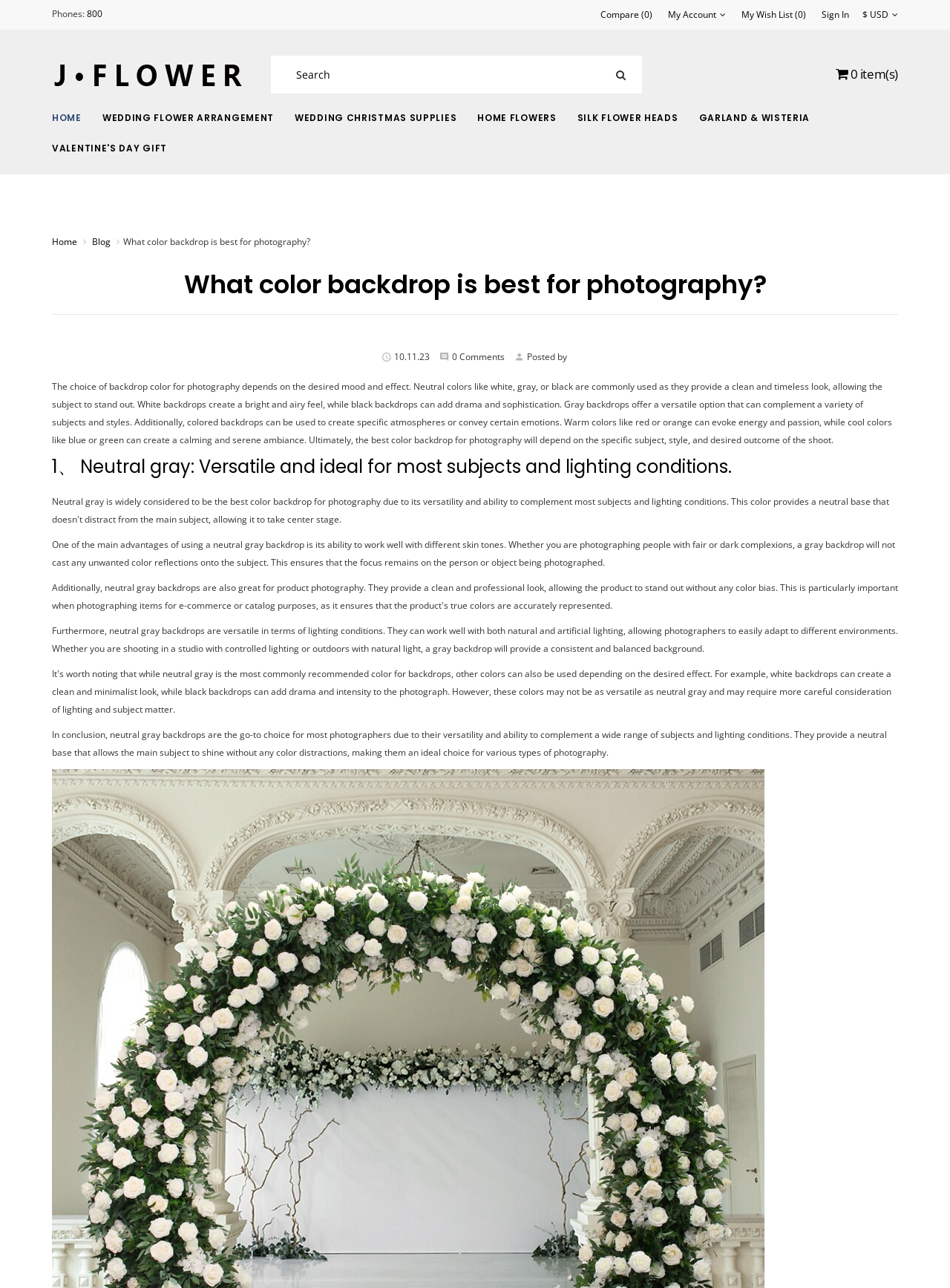Answer the following query with a single word or phrase:
What is the date of the current article?

10.11.23